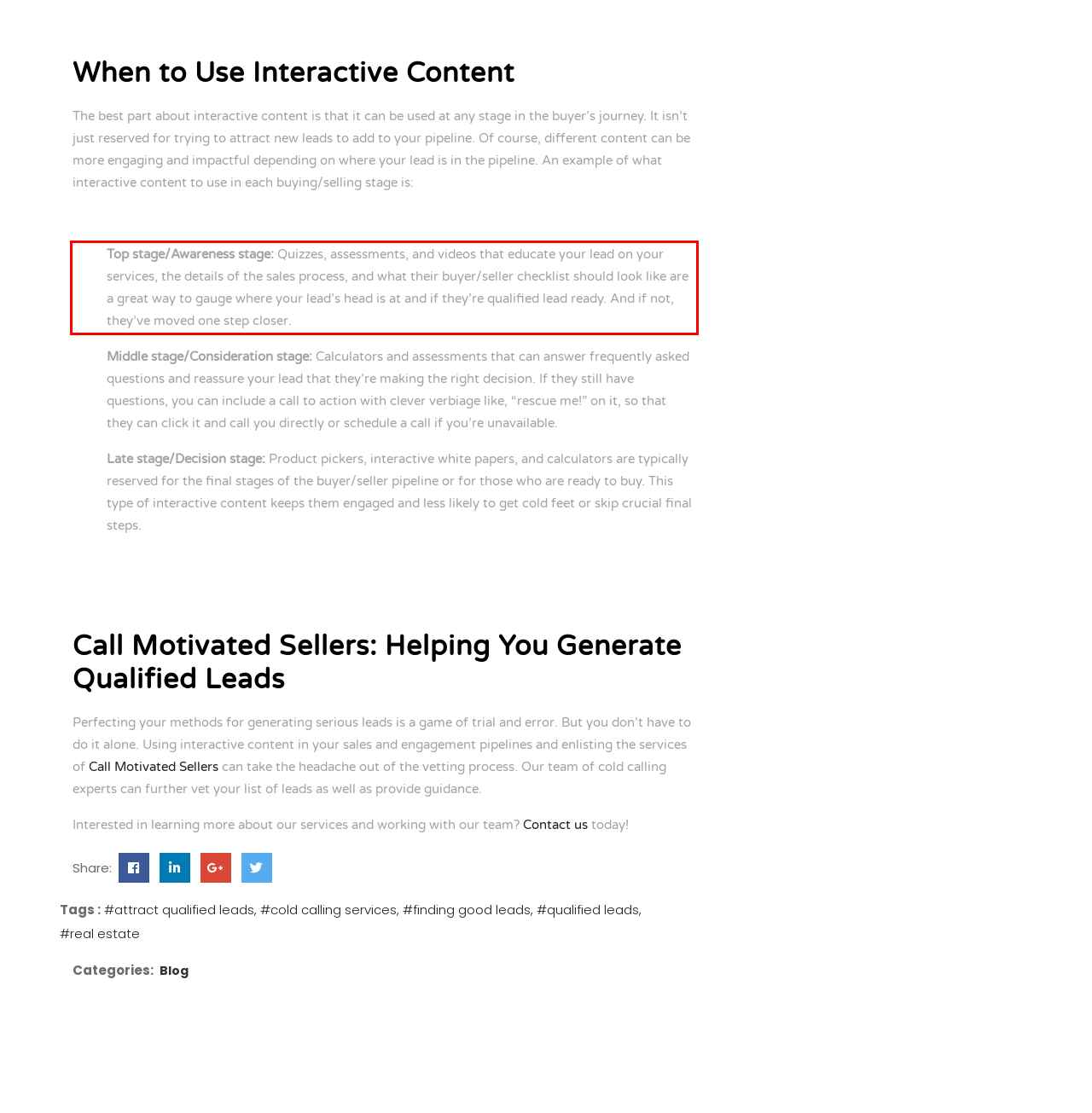Examine the webpage screenshot and use OCR to obtain the text inside the red bounding box.

Top stage/Awareness stage: Quizzes, assessments, and videos that educate your lead on your services, the details of the sales process, and what their buyer/seller checklist should look like are a great way to gauge where your lead’s head is at and if they’re qualified lead ready. And if not, they’ve moved one step closer.